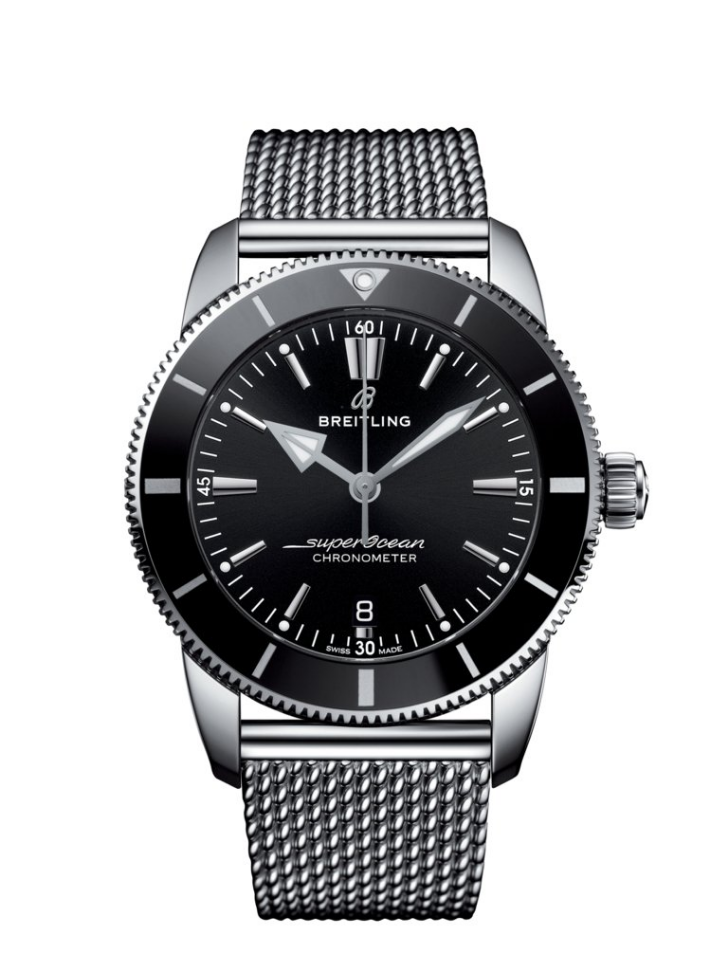What is the purpose of the unidirectional rotating bezel?
Based on the visual content, answer with a single word or a brief phrase.

Precise timing